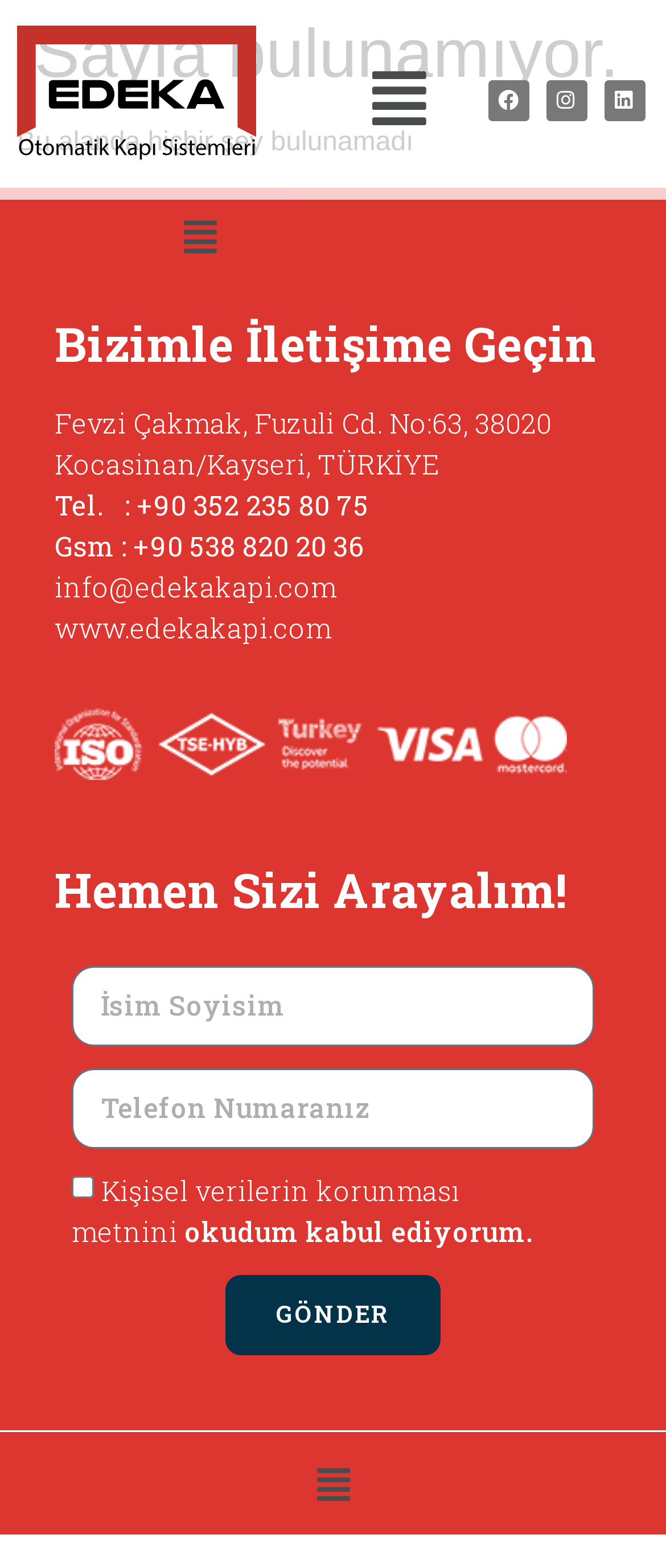Please determine the bounding box coordinates of the element's region to click for the following instruction: "Click the default logo".

[0.026, 0.017, 0.474, 0.111]